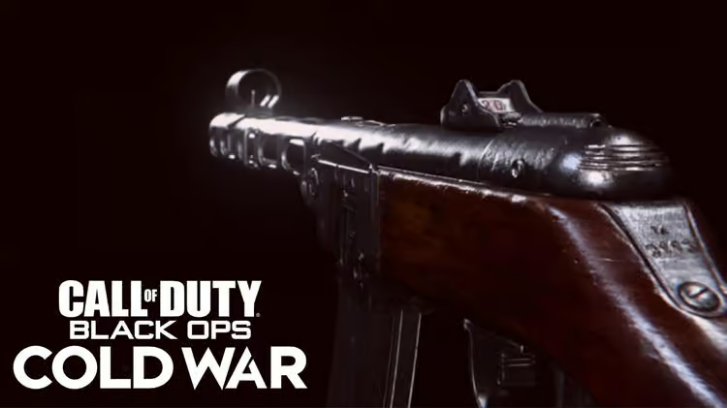Describe all the aspects of the image extensively.

This image features a close-up view of the PPSH-41 submachine gun, prominently displayed with a dark background that emphasizes its detailed craftsmanship. The weapon is depicted with a sleek metallic finish and rich wooden elements, showcasing its vintage design and functionality. 

In the foreground, the iconic logo of "Call of Duty: Black Ops Cold War" is prominently featured, adding context to the image and highlighting the game's focus on this powerful firearm. The combination of the weapon and logo creates an engaging visual representative of the game's features, particularly centered around the PPSH-41 loadout, which is described as a top choice for players, enhanced by the context of its historical significance and effectiveness in gameplay. This item is crucial for both fans of the series and players looking to optimize their gaming experience in Cold War.